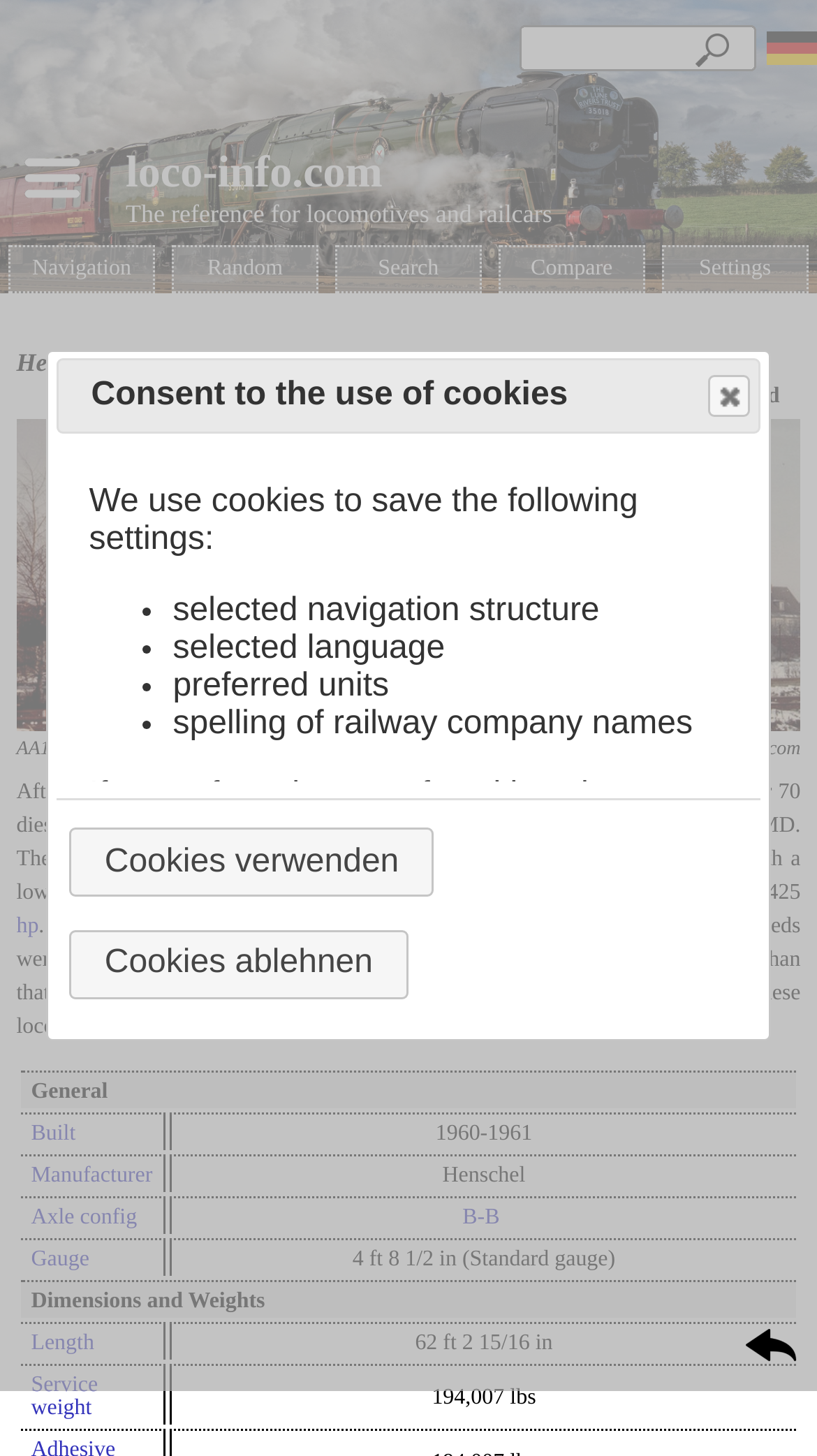Using the elements shown in the image, answer the question comprehensively: What is the name of the locomotive?

The name of the locomotive can be found in the title of the webpage, which is 'loco-info.com - Henschel AA12'. Additionally, the text 'Henschel' and 'AA12' are also displayed separately on the webpage, further confirming the name of the locomotive.